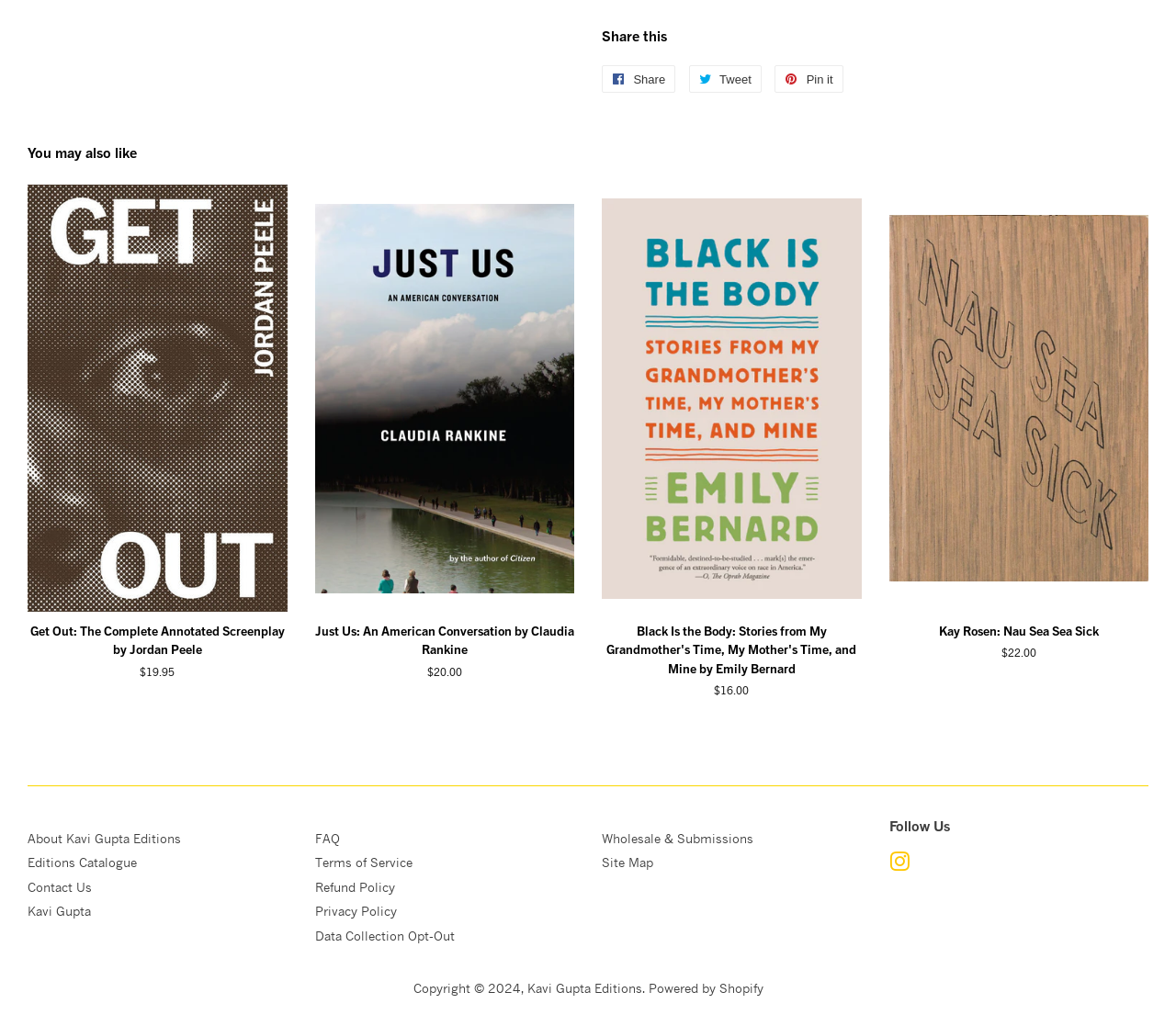Given the element description About Kavi Gupta Editions, specify the bounding box coordinates of the corresponding UI element in the format (top-left x, top-left y, bottom-right x, bottom-right y). All values must be between 0 and 1.

[0.023, 0.809, 0.154, 0.824]